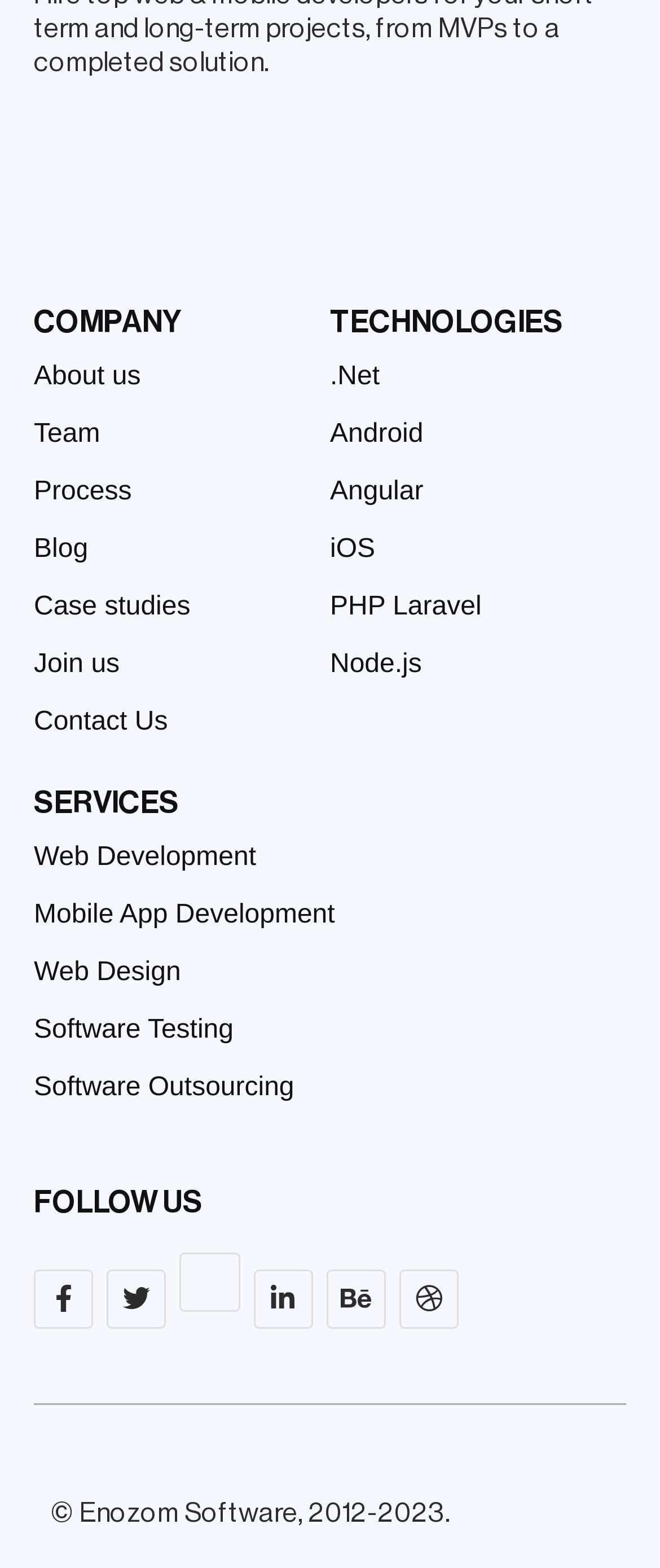What is the year range in the copyright notice?
Use the image to answer the question with a single word or phrase.

2012-2023